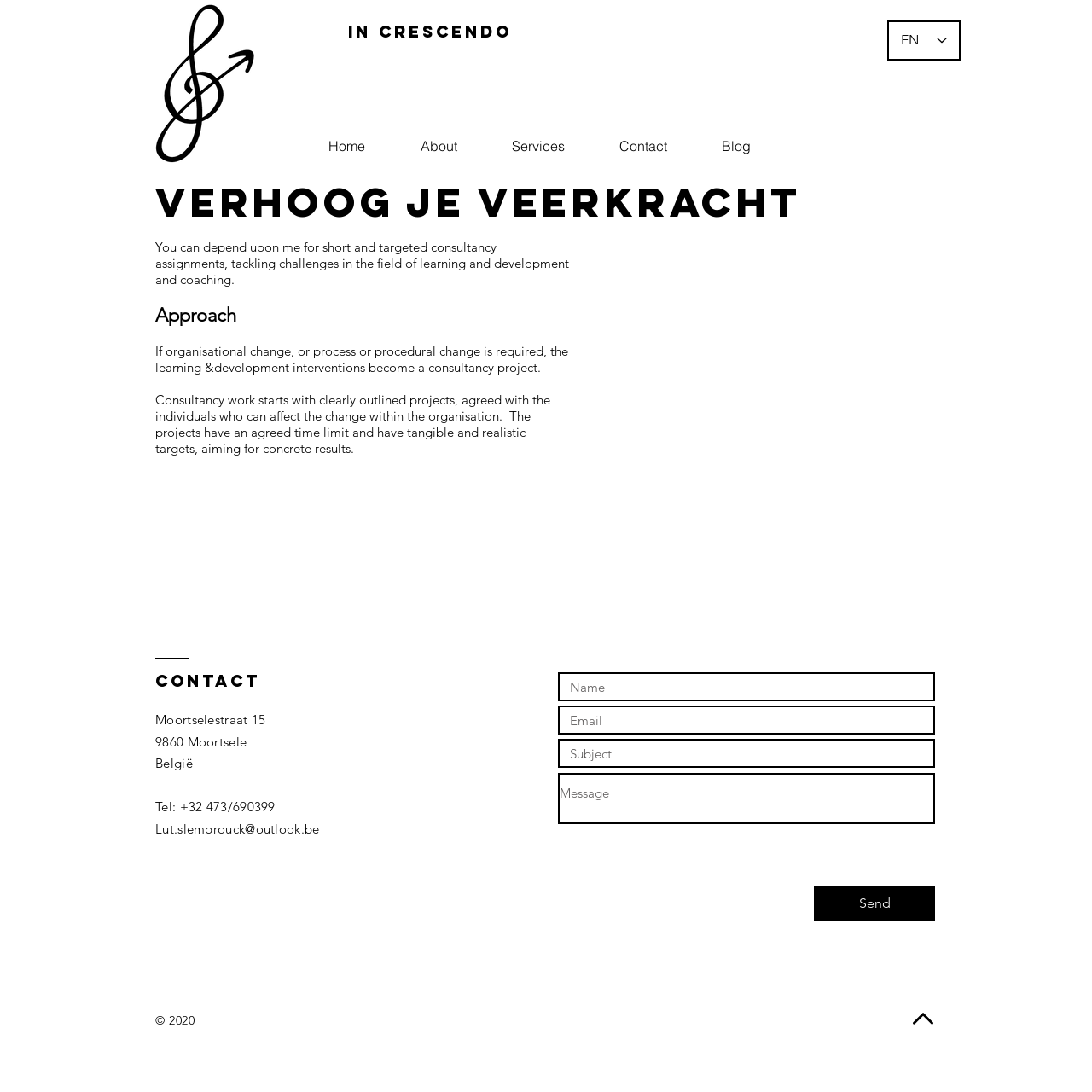Please identify the bounding box coordinates of where to click in order to follow the instruction: "Select a language from the language selector".

[0.812, 0.019, 0.88, 0.055]